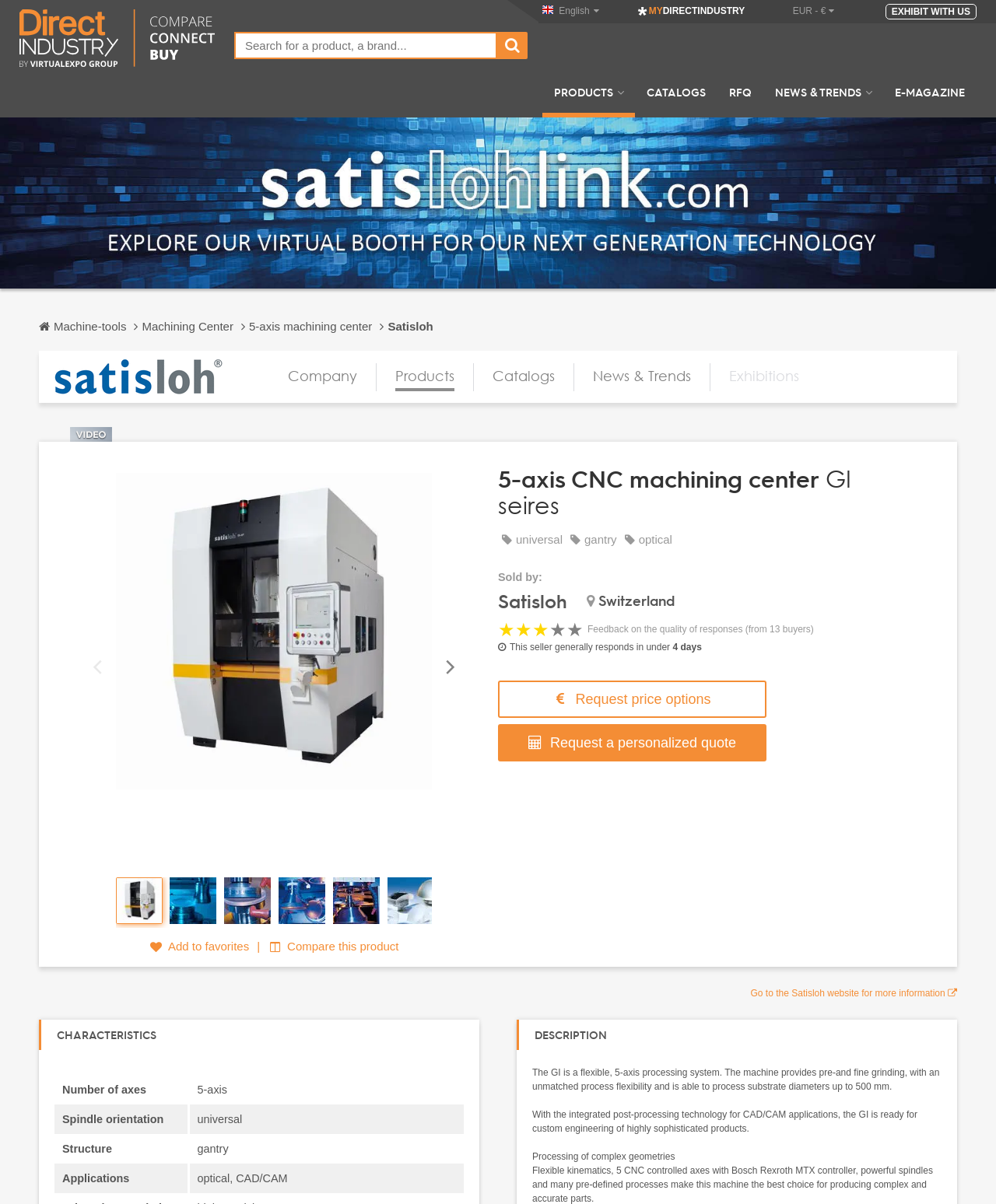Extract the bounding box coordinates of the UI element described by: "Machining Center". The coordinates should include four float numbers ranging from 0 to 1, e.g., [left, top, right, bottom].

[0.142, 0.259, 0.25, 0.283]